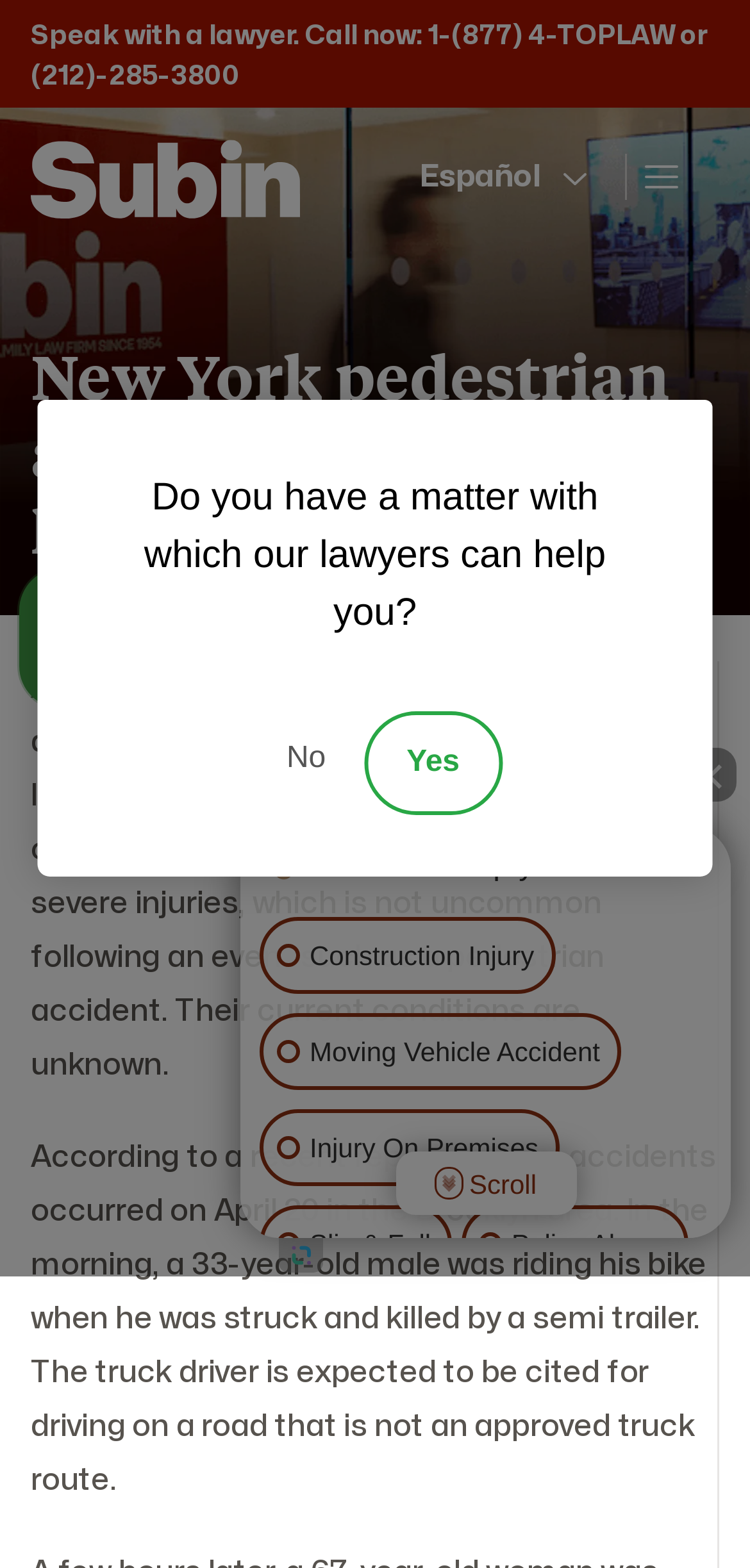From the webpage screenshot, identify the region described by I am Under 18. Provide the bounding box coordinates as (top-left x, top-left y, bottom-right x, bottom-right y), with each value being a floating point number between 0 and 1.

None